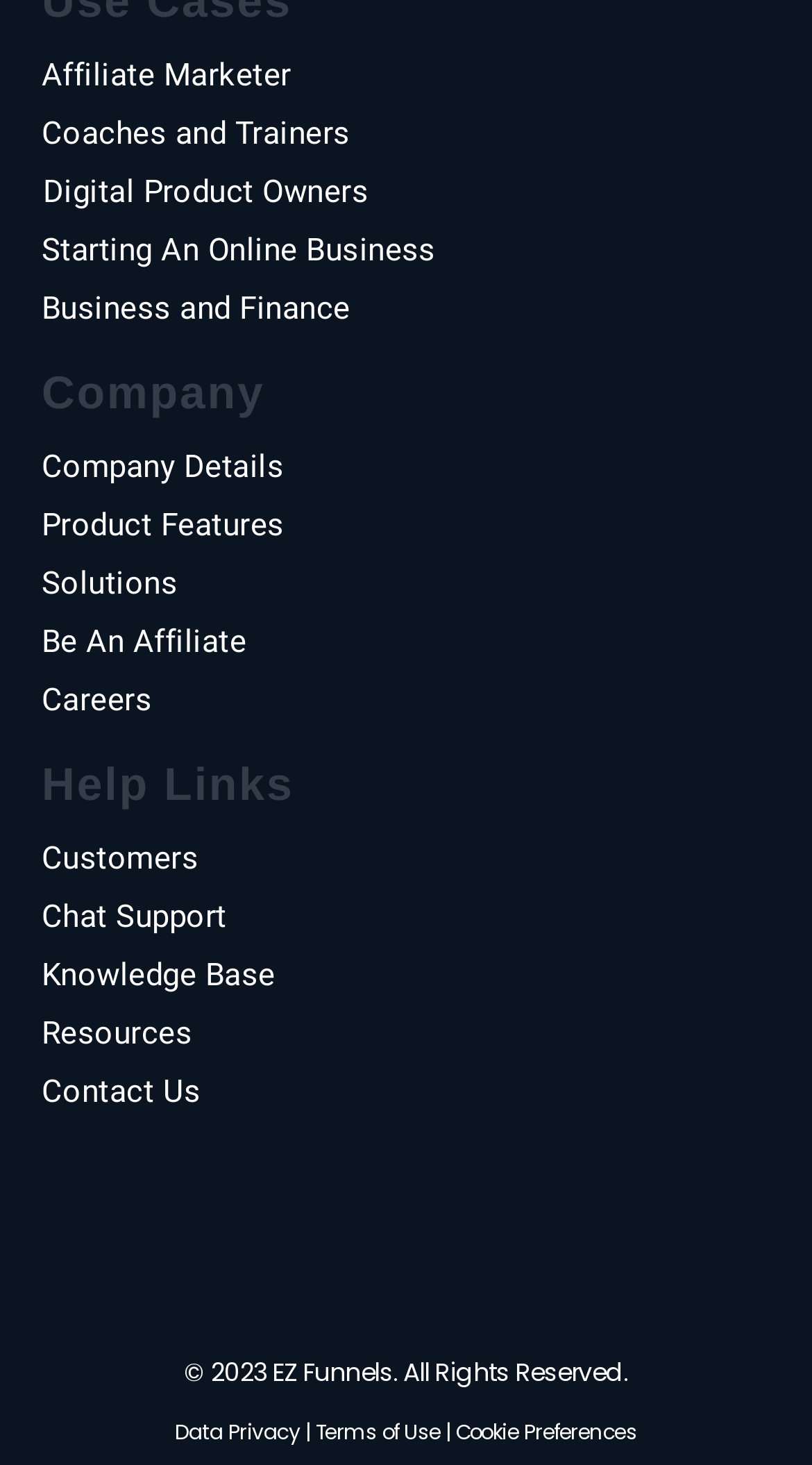Please locate the clickable area by providing the bounding box coordinates to follow this instruction: "Get Chat Support".

[0.051, 0.606, 0.279, 0.646]